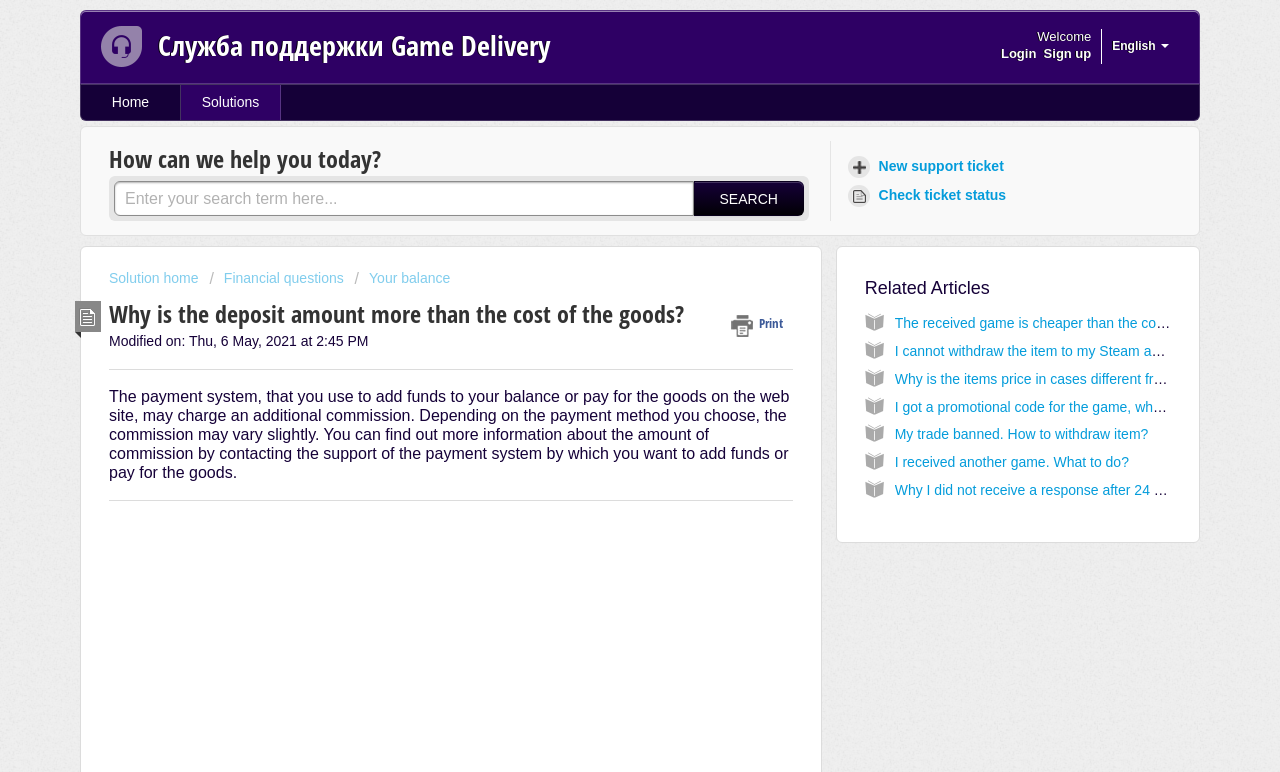Can I print the current article?
Please provide a single word or phrase as your answer based on the screenshot.

Yes